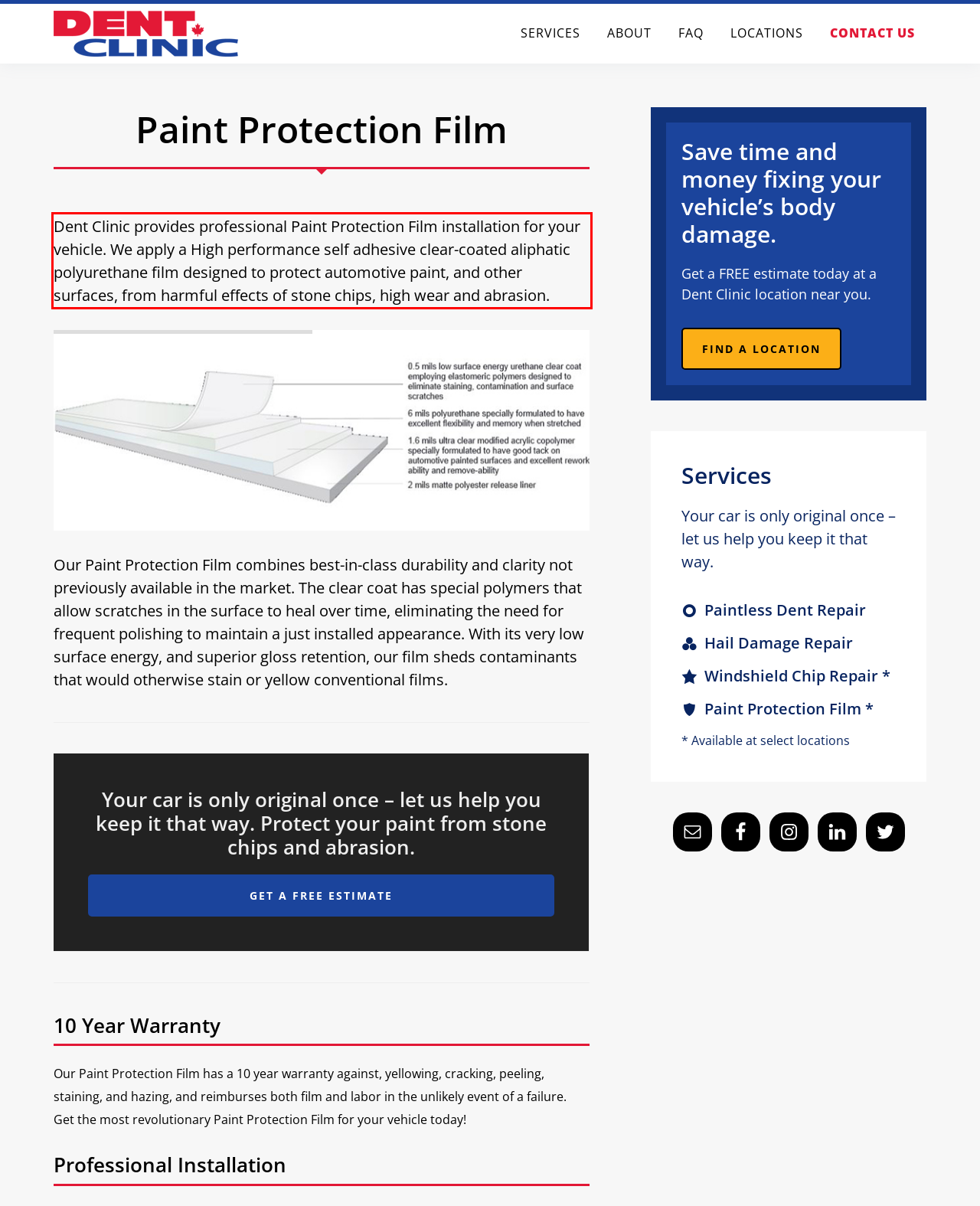Given a screenshot of a webpage containing a red rectangle bounding box, extract and provide the text content found within the red bounding box.

Dent Clinic provides professional Paint Protection Film installation for your vehicle. We apply a High performance self adhesive clear-coated aliphatic polyurethane film designed to protect automotive paint, and other surfaces, from harmful effects of stone chips, high wear and abrasion.